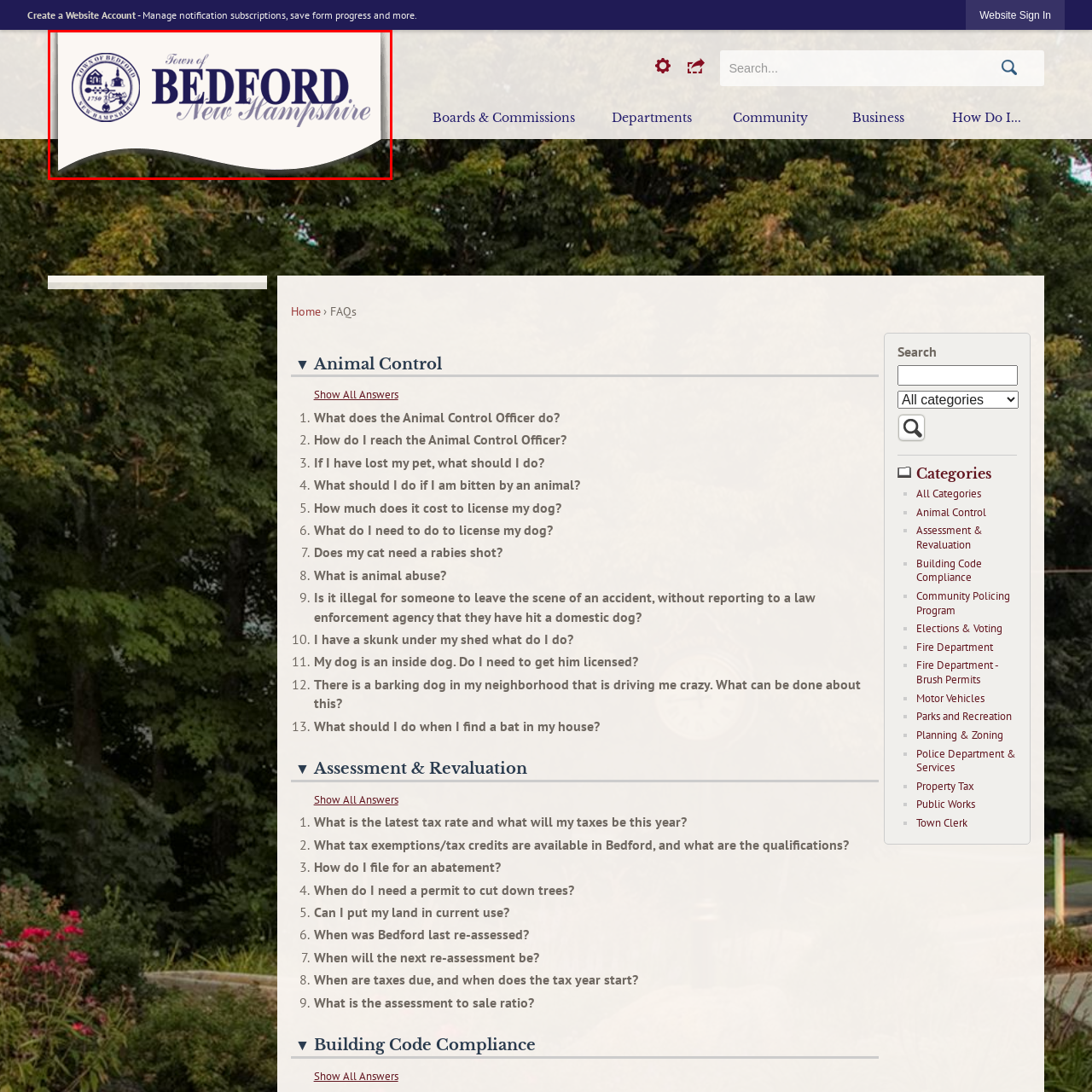Examine the image within the red box and give a concise answer to this question using a single word or short phrase: 
What year is marked on the circular emblem?

1750